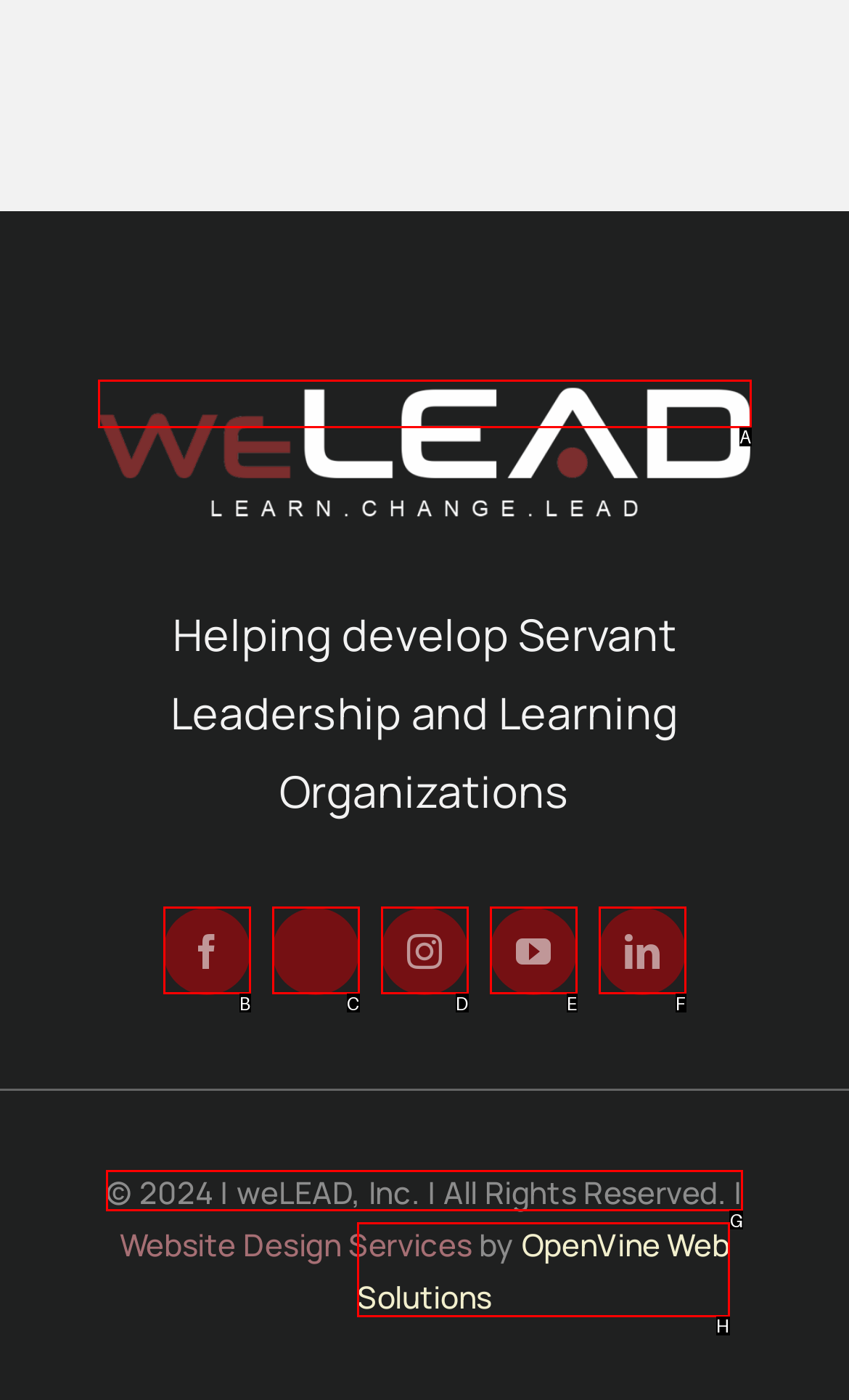For the instruction: Check the website copyright information, determine the appropriate UI element to click from the given options. Respond with the letter corresponding to the correct choice.

G